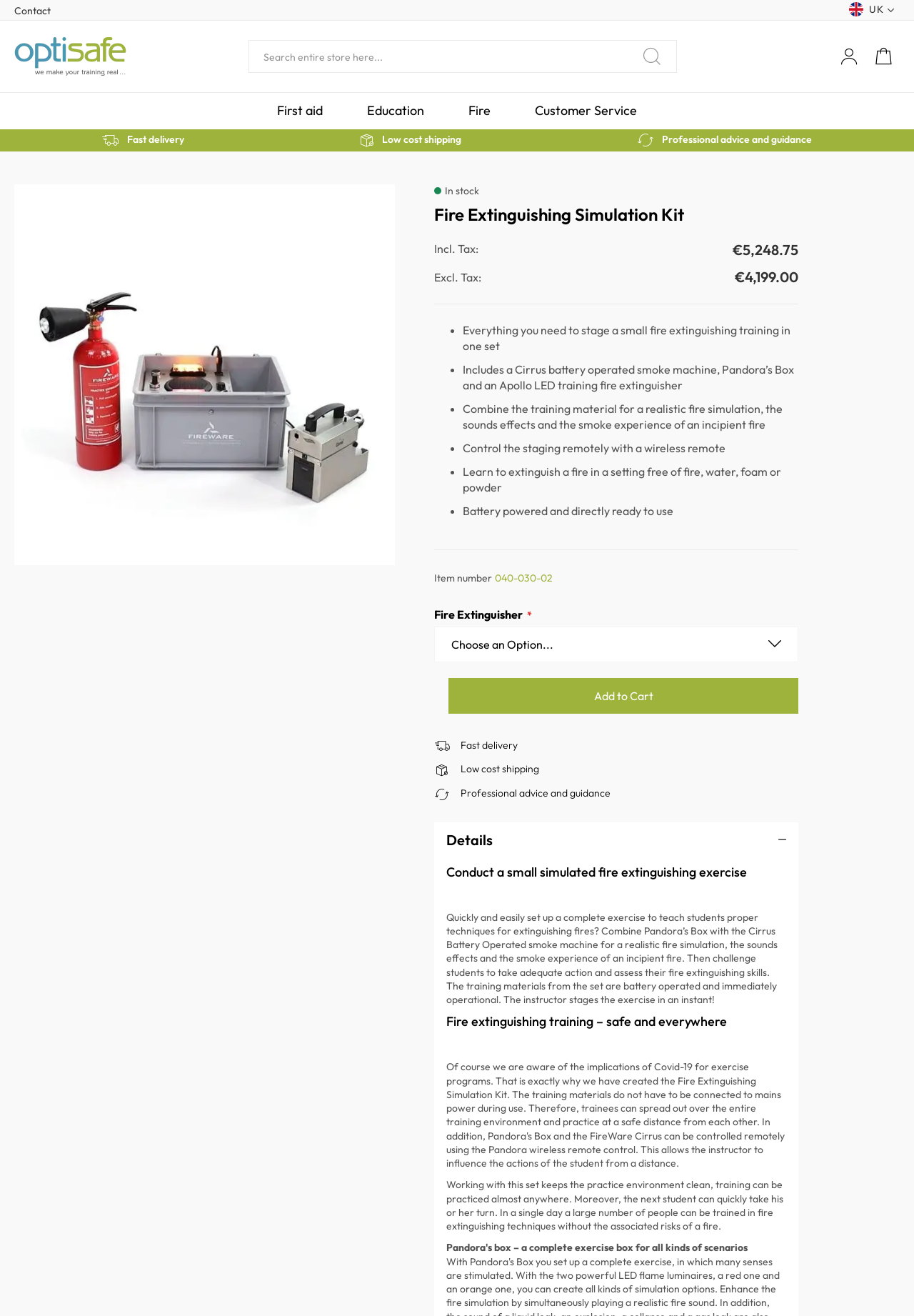What is the price of the Fire Extinguishing Simulation Kit?
Refer to the image and respond with a one-word or short-phrase answer.

€4,199.00